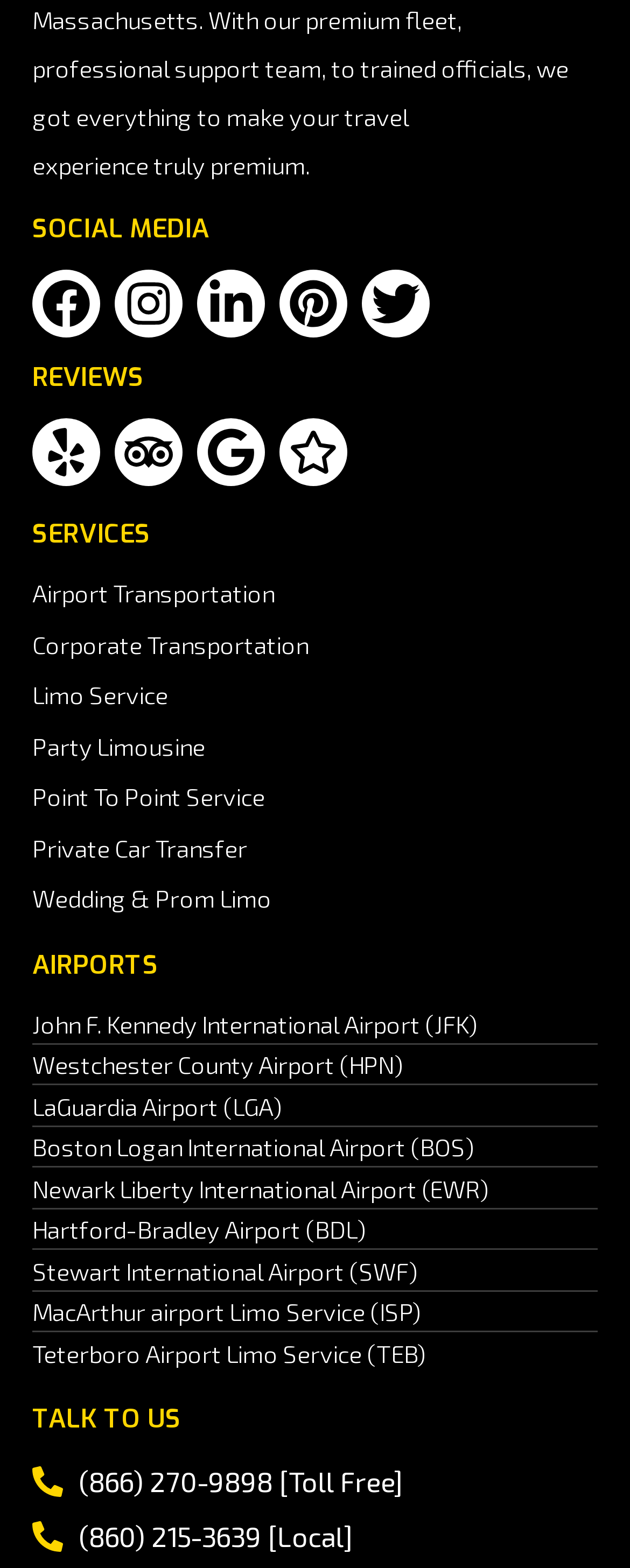Can you find the bounding box coordinates for the element to click on to achieve the instruction: "Click on Facebook"?

[0.051, 0.172, 0.159, 0.215]